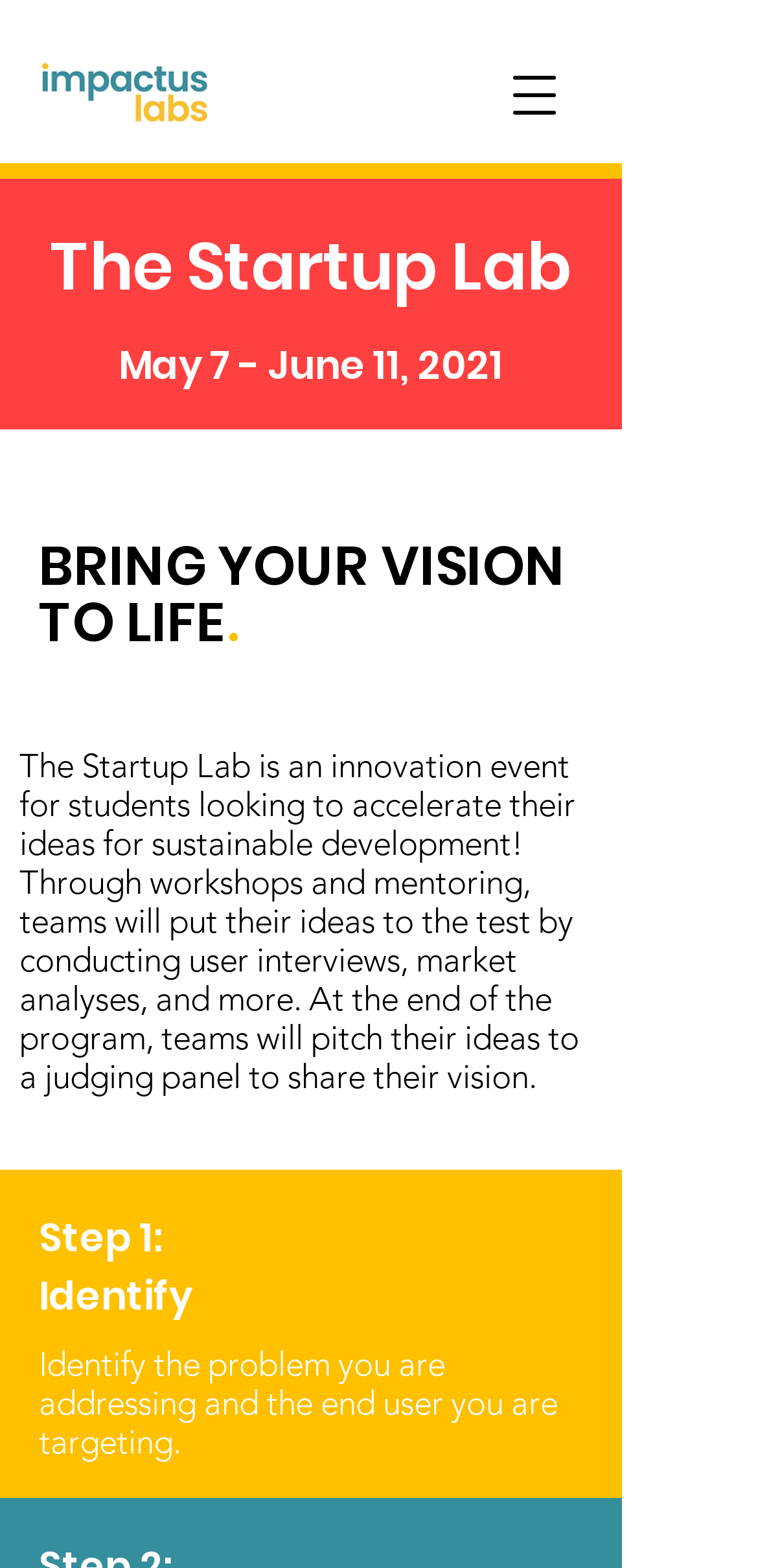Give an extensive and precise description of the webpage.

The webpage is about the Startup Lab, an innovation event for students focused on sustainable development, taking place from May 7 to June 11, 2021. 

At the top left corner, there is a link to an image, "Screen Shot 2021-03-29 at 10.51.29 PM.pn". 

On the top right corner, there is a button to open a navigation menu. 

Below the image, there are three headings. The first heading, "The Startup Lab", is followed by the dates "May 7 - June 11, 2021". The third heading, "BRING YOUR VISION TO LIFE.", is in a larger font size. 

Below these headings, there is a paragraph of text describing the Startup Lab event, which includes workshops, mentoring, and pitching ideas to a judging panel. 

Further down, there are two more headings, "Step 1:" and "Identify", with a description below the "Identify" heading, explaining that participants need to identify the problem they are addressing and the end user they are targeting.